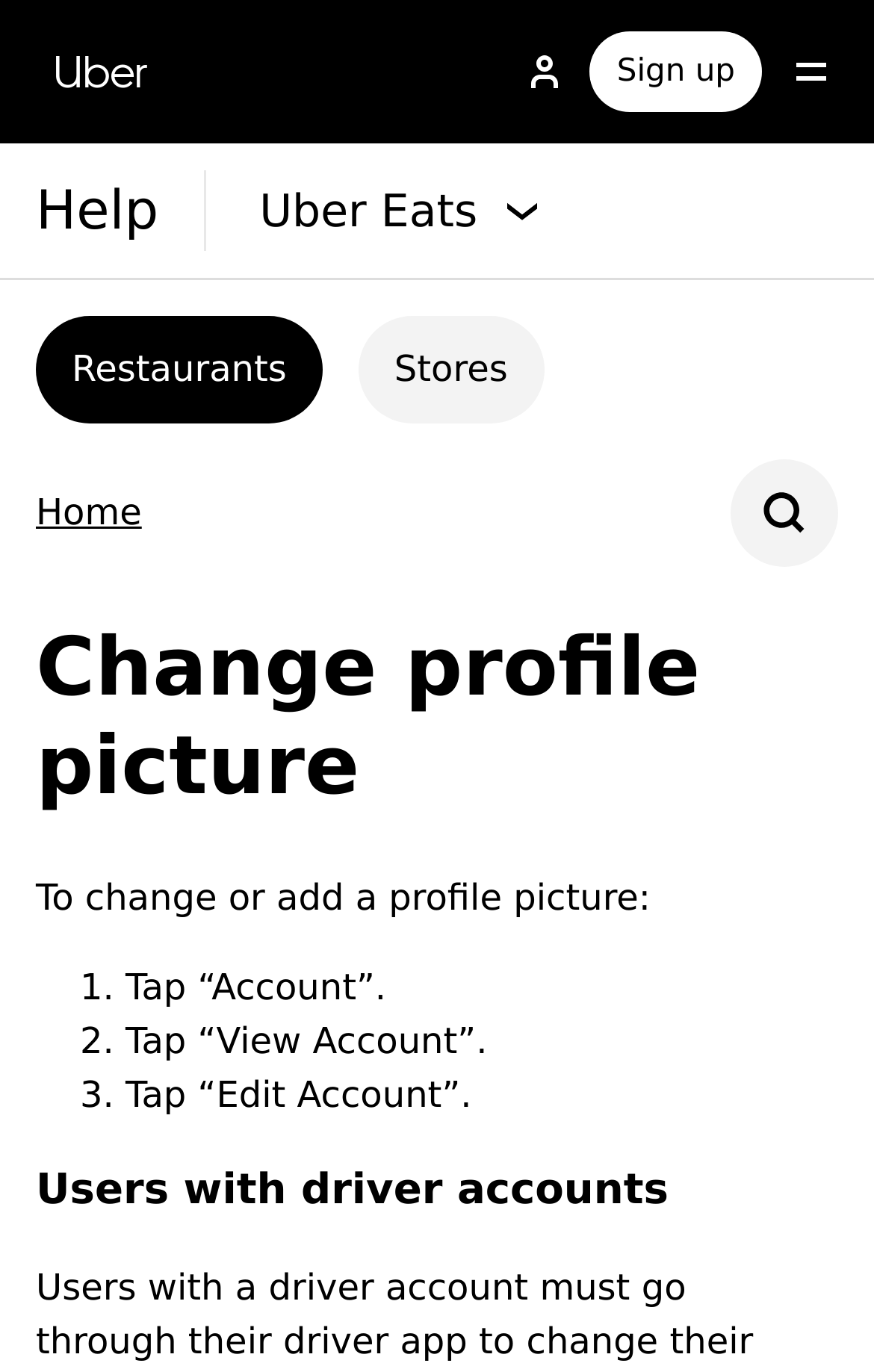Please locate the bounding box coordinates of the element that should be clicked to achieve the given instruction: "View Uber Eats".

[0.297, 0.137, 0.618, 0.17]